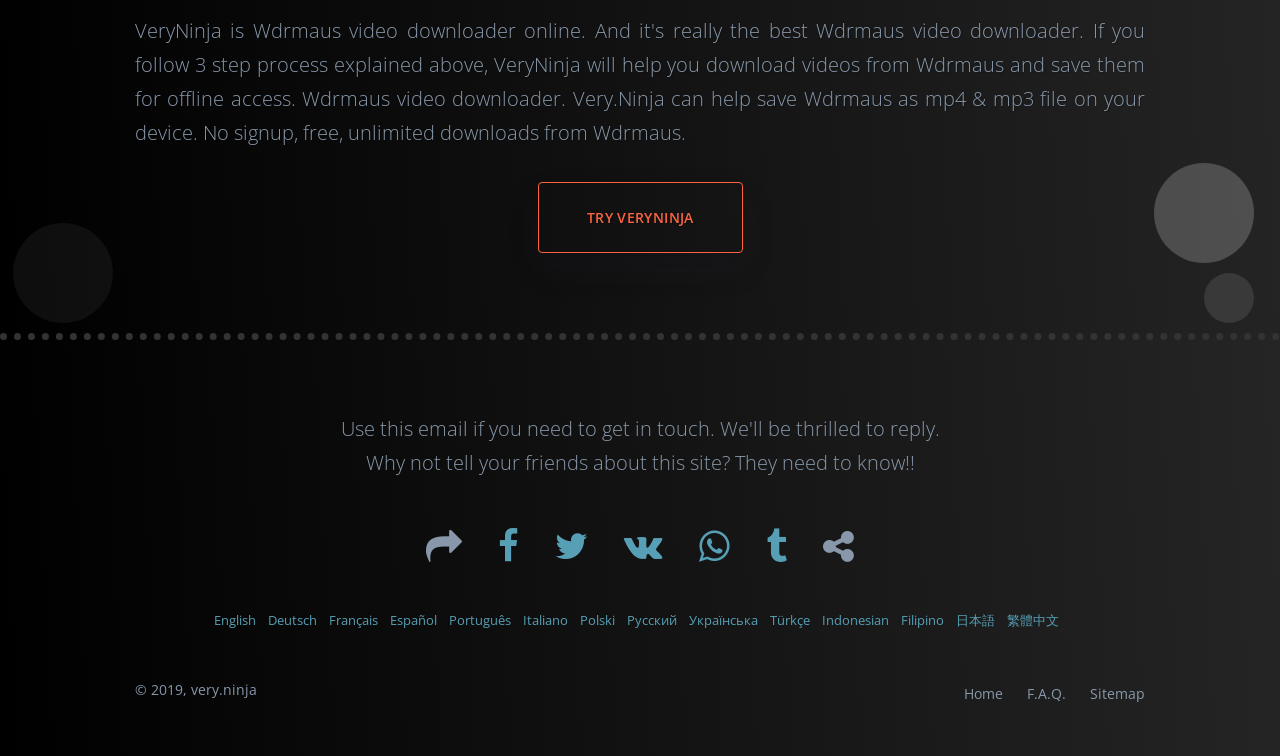Provide the bounding box for the UI element matching this description: "title="VKontakte"".

[0.475, 0.717, 0.534, 0.746]